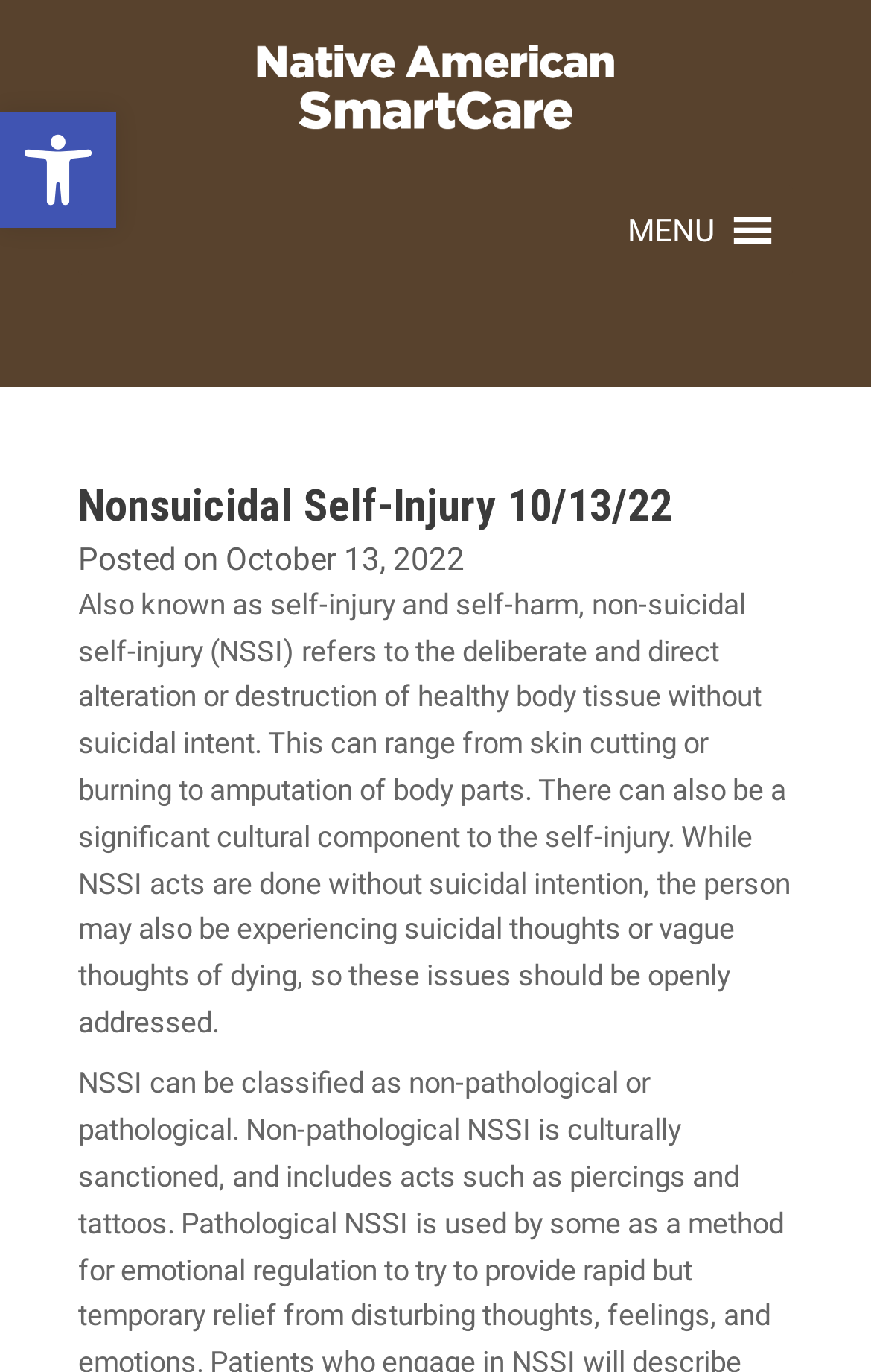What is the name of the homepage?
Please provide a detailed answer to the question.

The webpage contains a link 'Native American SmartCare Homepage' which suggests that it is the name of the homepage.